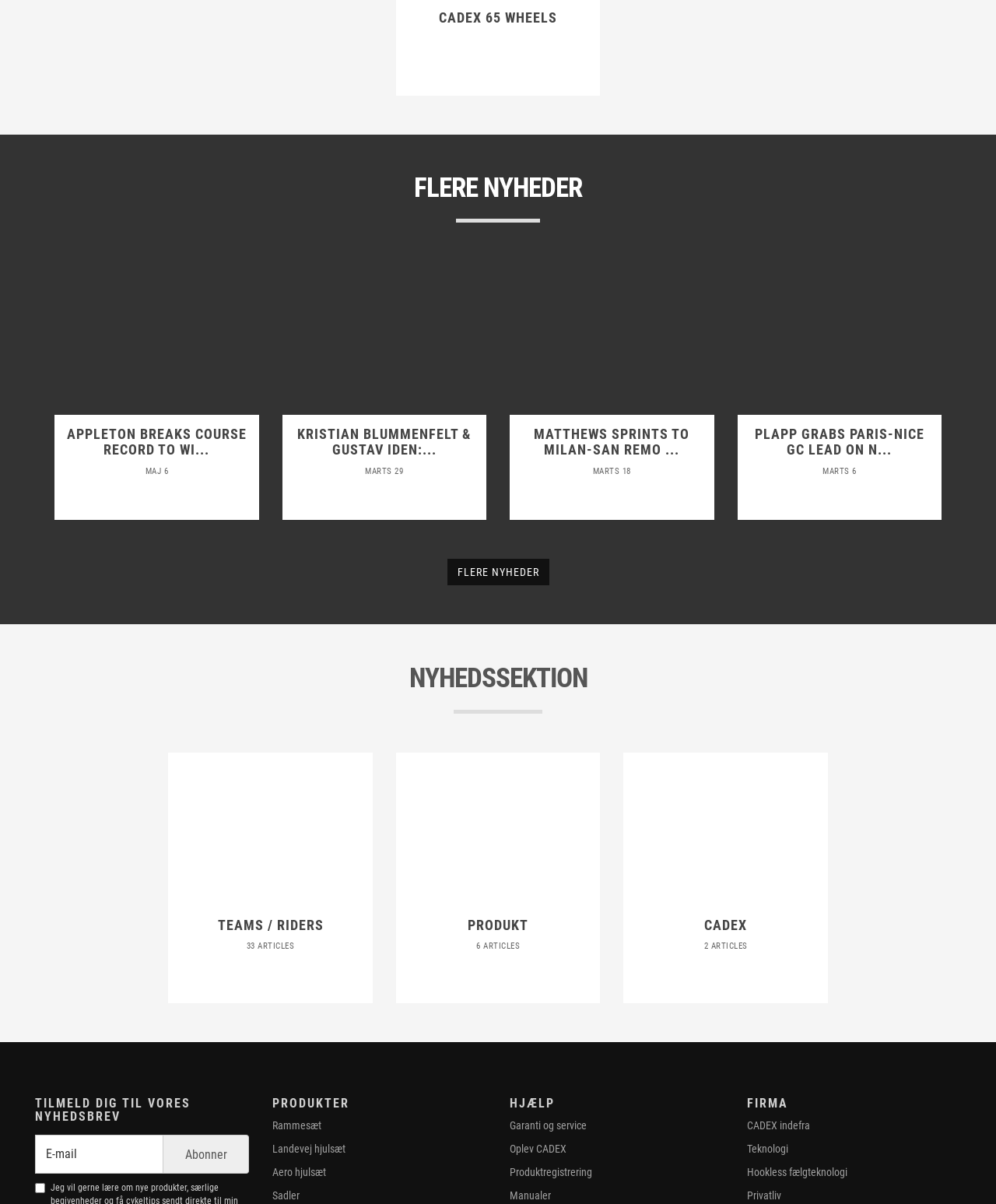Please identify the bounding box coordinates of the clickable region that I should interact with to perform the following instruction: "Check the 'Garanti og service' page". The coordinates should be expressed as four float numbers between 0 and 1, i.e., [left, top, right, bottom].

[0.512, 0.93, 0.589, 0.94]